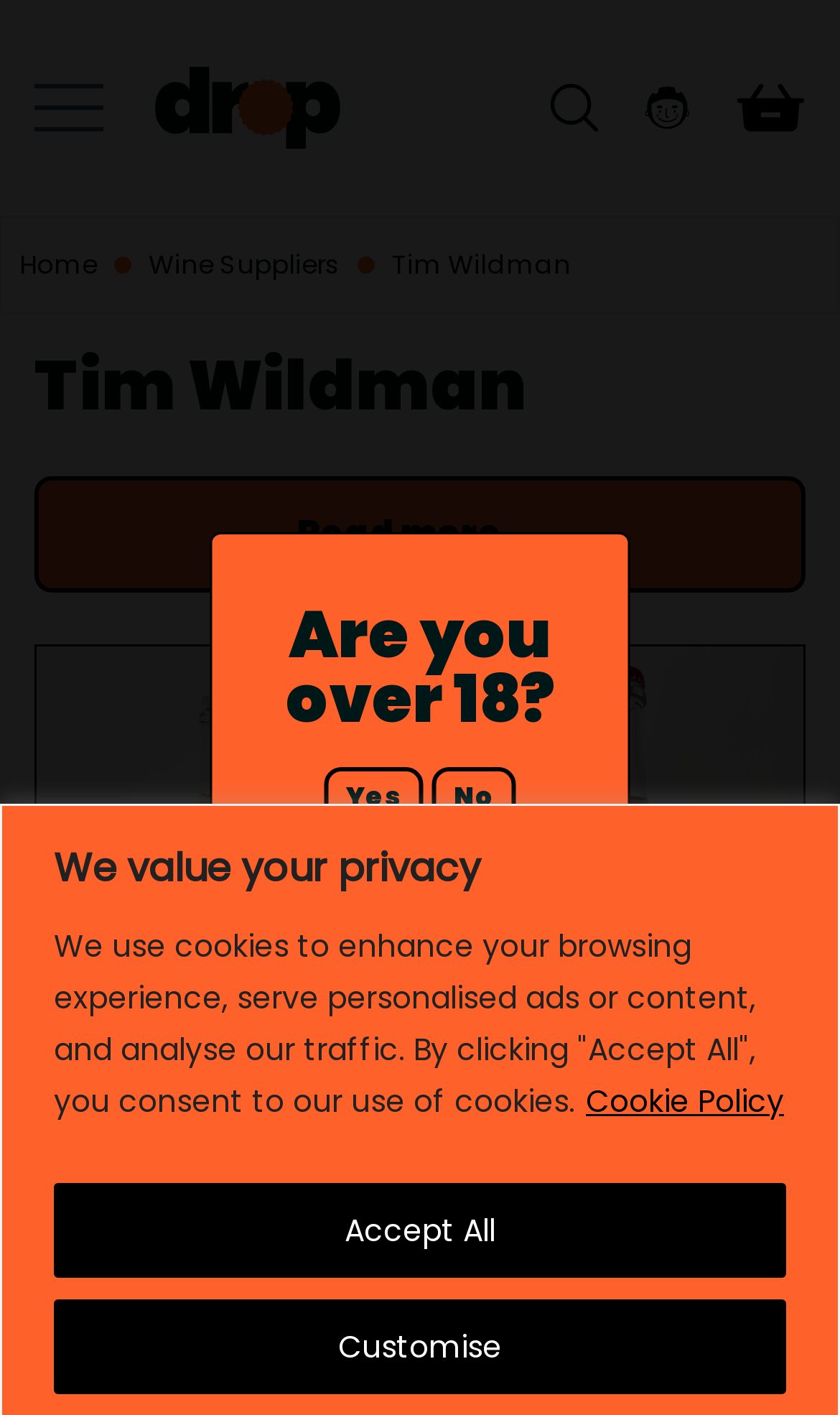Give a concise answer of one word or phrase to the question: 
How many navigation links are in the main menu?

4